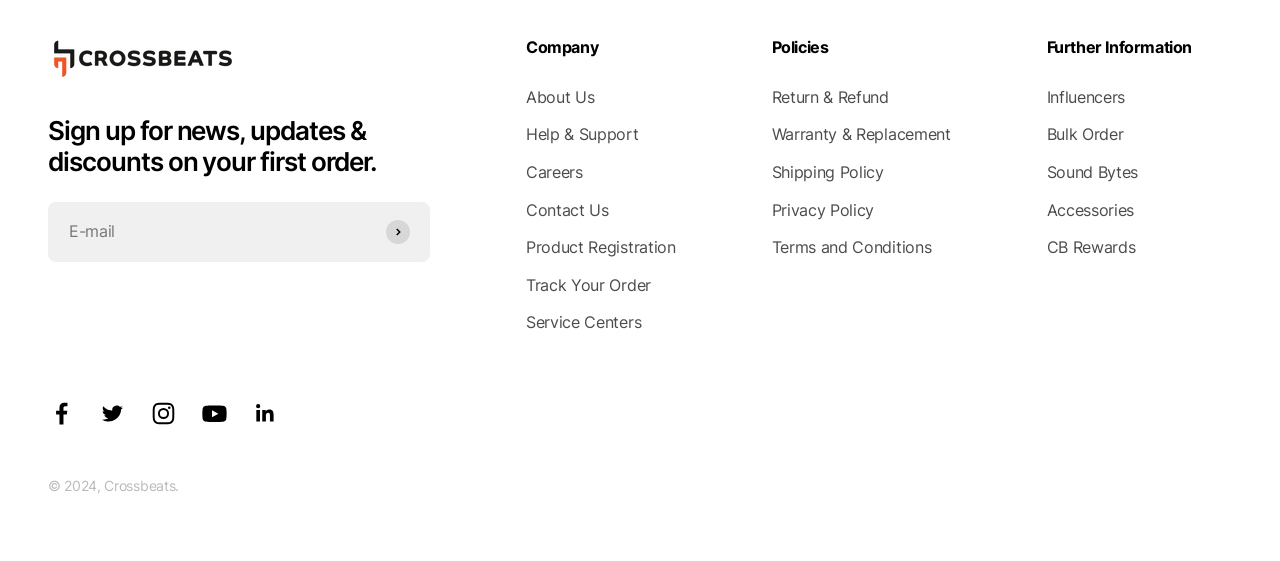What type of links are listed under 'Company'?
Please provide a single word or phrase as your answer based on the image.

About Us, Help & Support, etc.